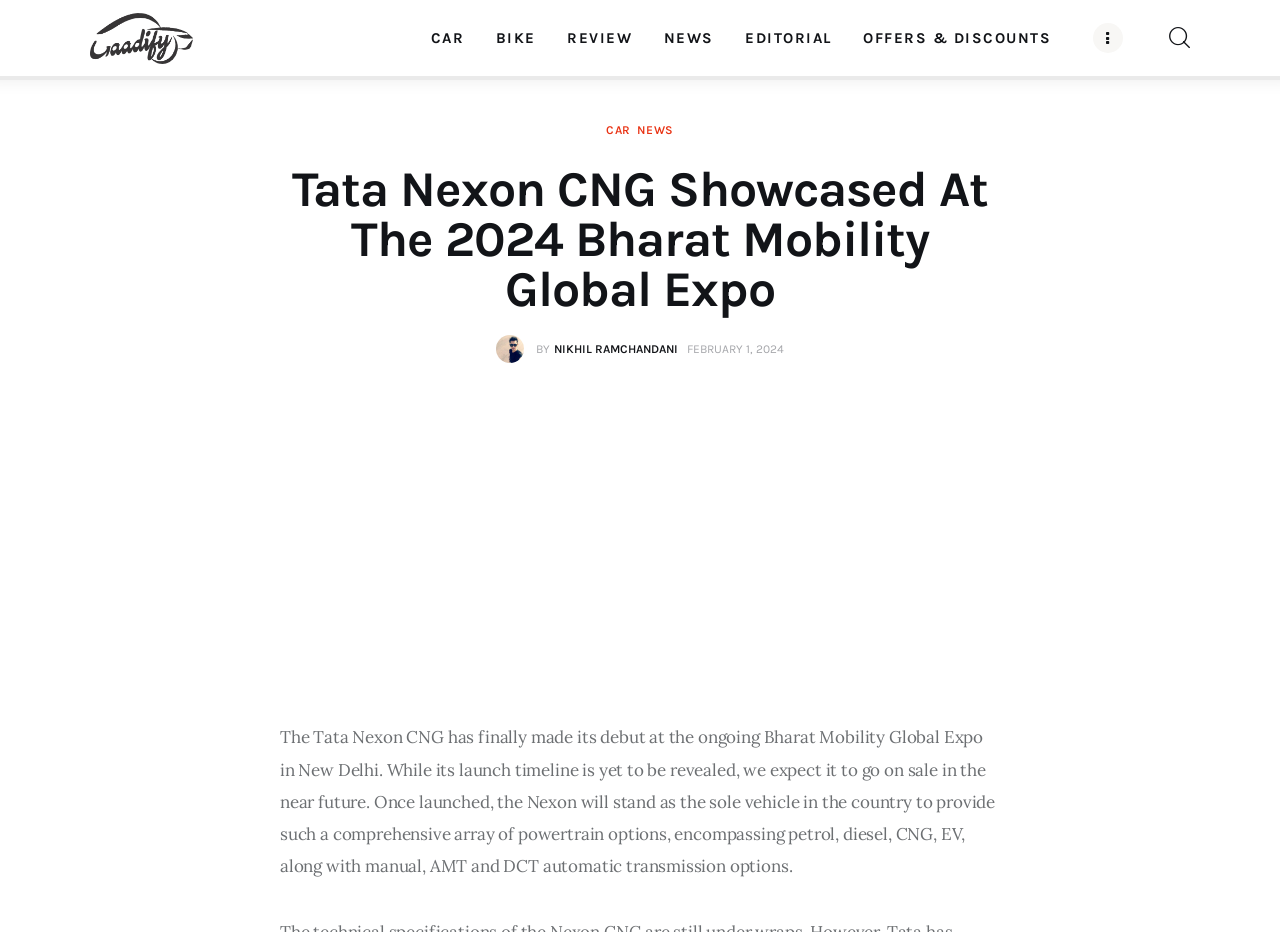Locate the bounding box coordinates of the clickable region to complete the following instruction: "Click on the Car link."

[0.473, 0.132, 0.493, 0.147]